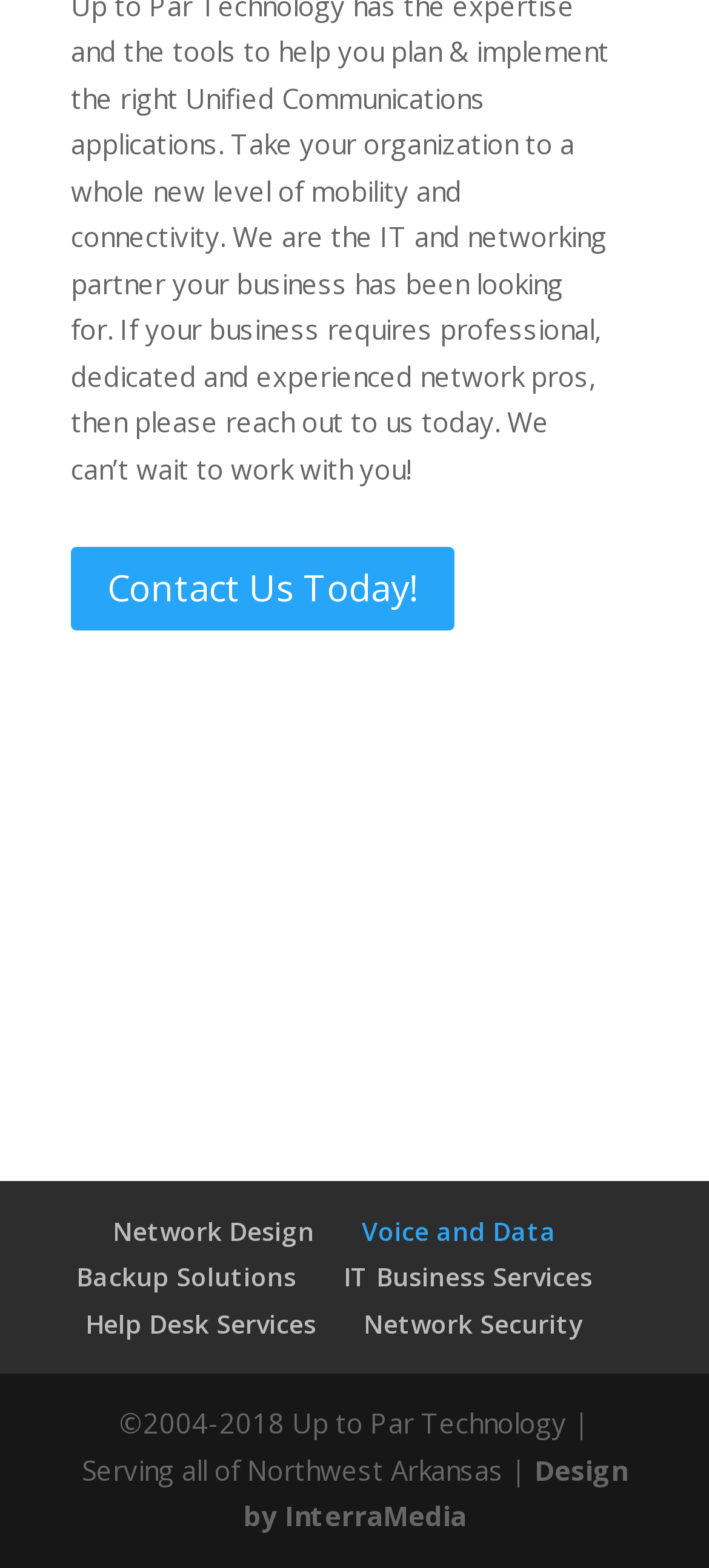Please indicate the bounding box coordinates for the clickable area to complete the following task: "View backup solutions". The coordinates should be specified as four float numbers between 0 and 1, i.e., [left, top, right, bottom].

[0.108, 0.803, 0.418, 0.825]